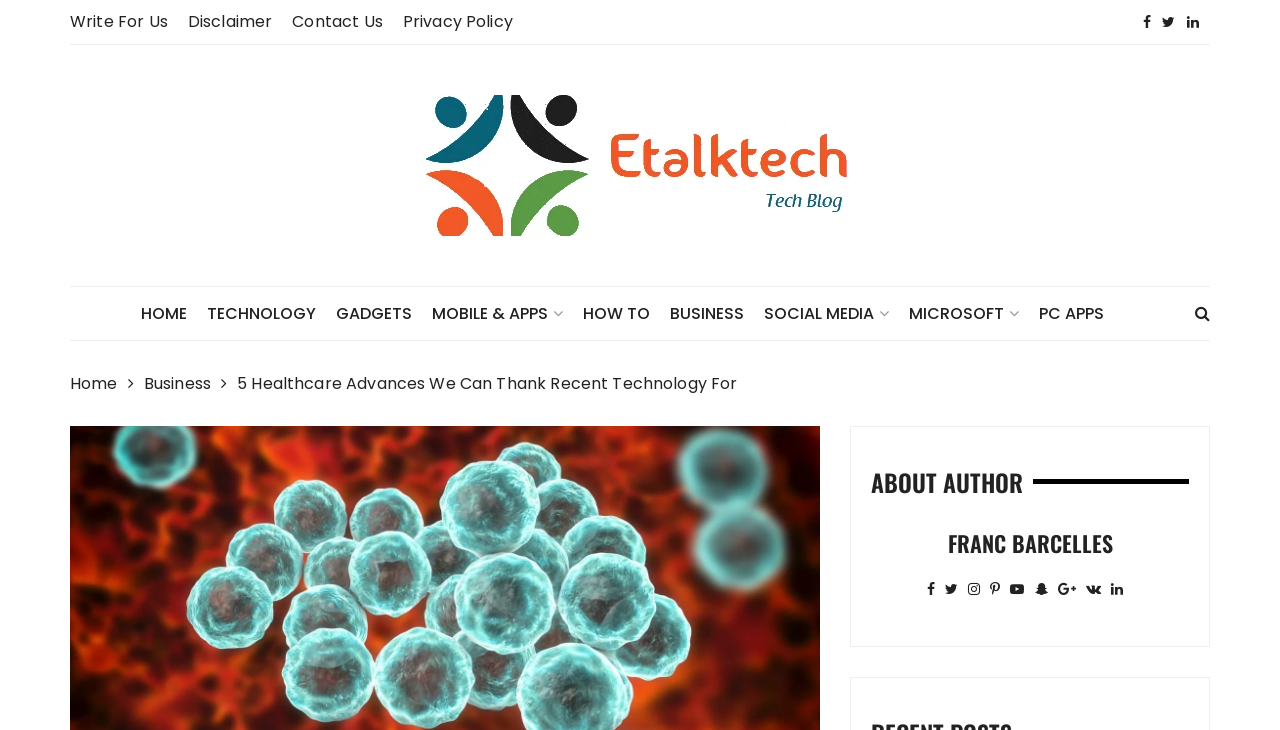What is the title of the current article?
Look at the screenshot and respond with one word or a short phrase.

5 Healthcare Advances We Can Thank Recent Technology For